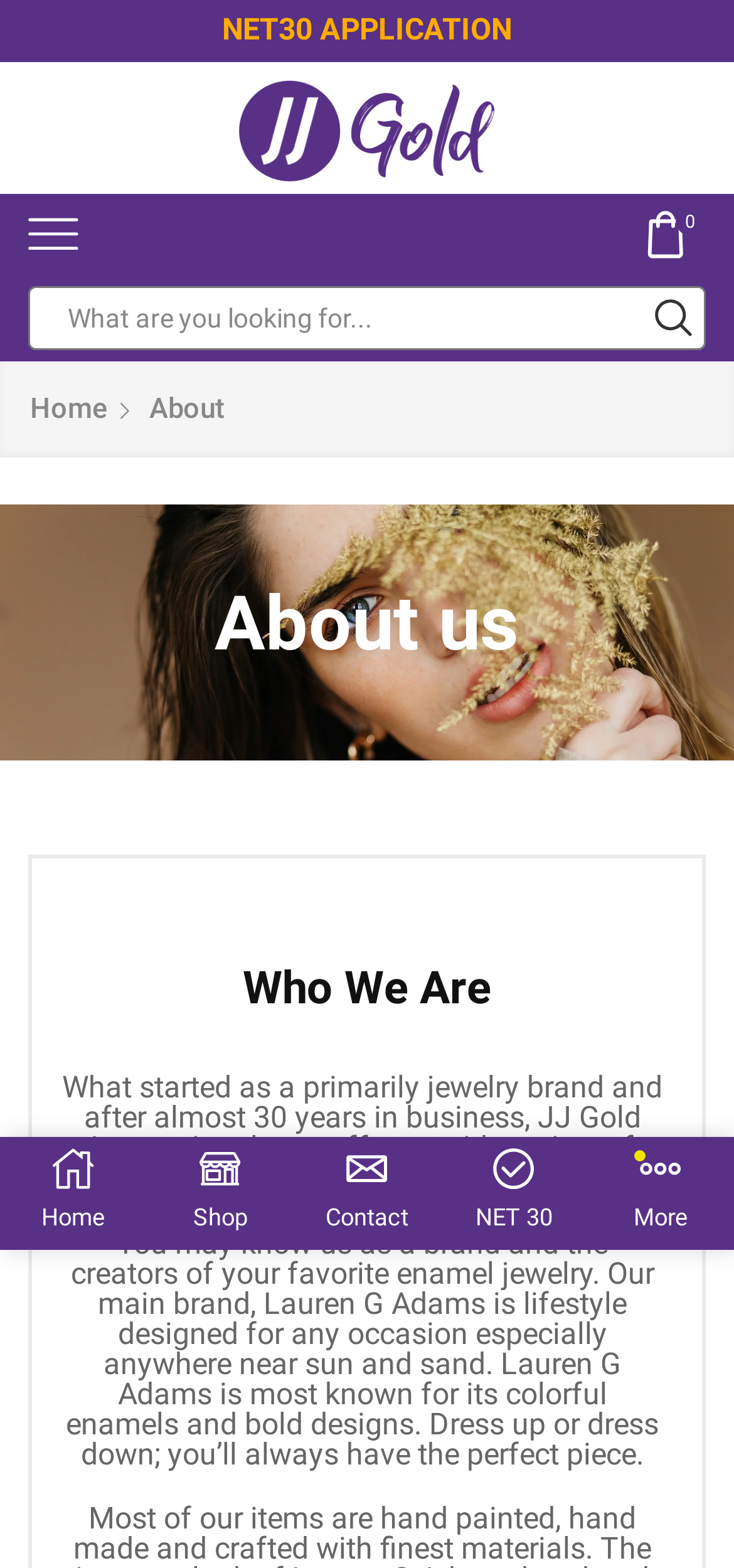Identify the bounding box coordinates of the section to be clicked to complete the task described by the following instruction: "Go to the Home page". The coordinates should be four float numbers between 0 and 1, formatted as [left, top, right, bottom].

[0.038, 0.248, 0.149, 0.274]